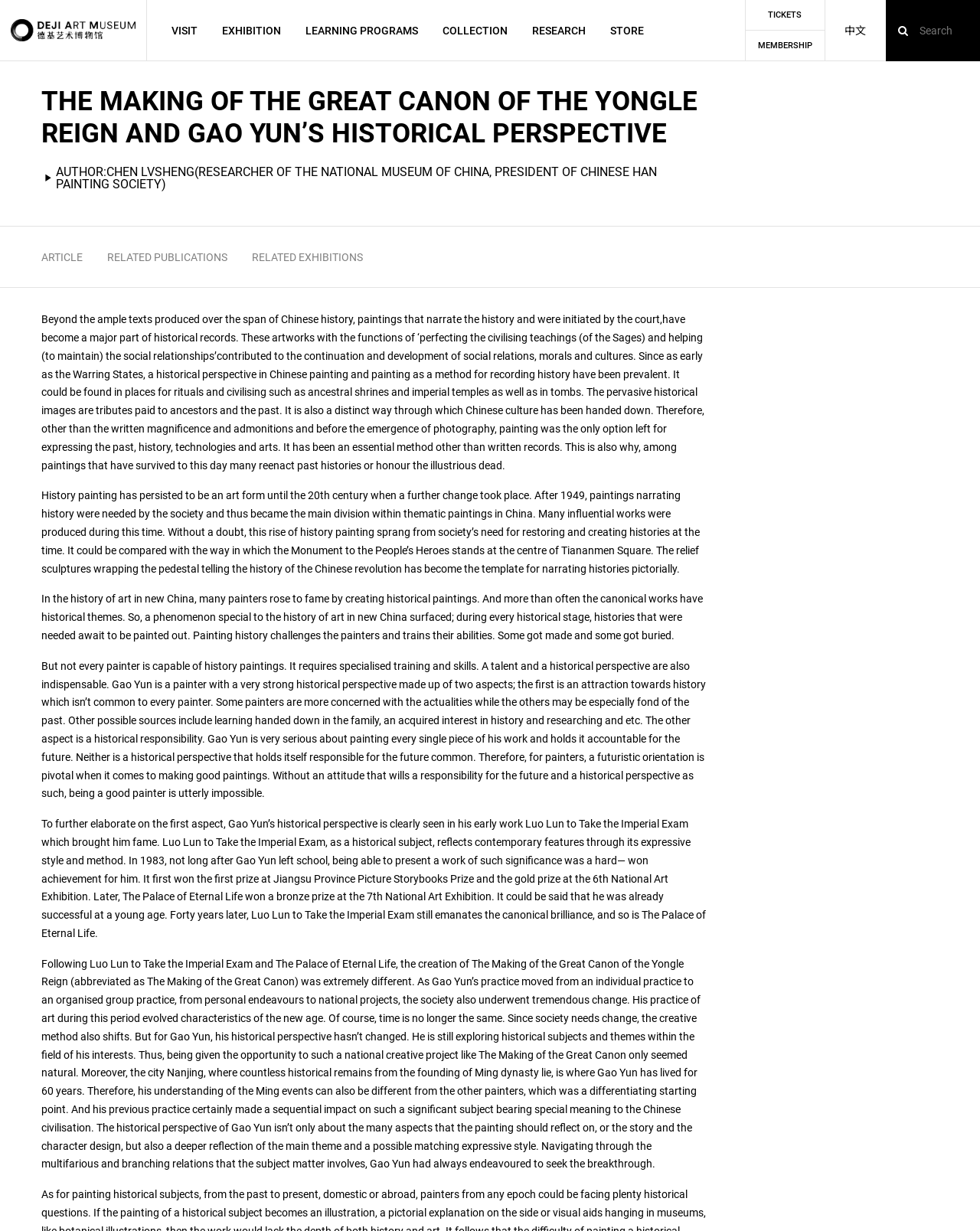What is the name of the painter mentioned in the article?
Give a one-word or short-phrase answer derived from the screenshot.

GAO YUN